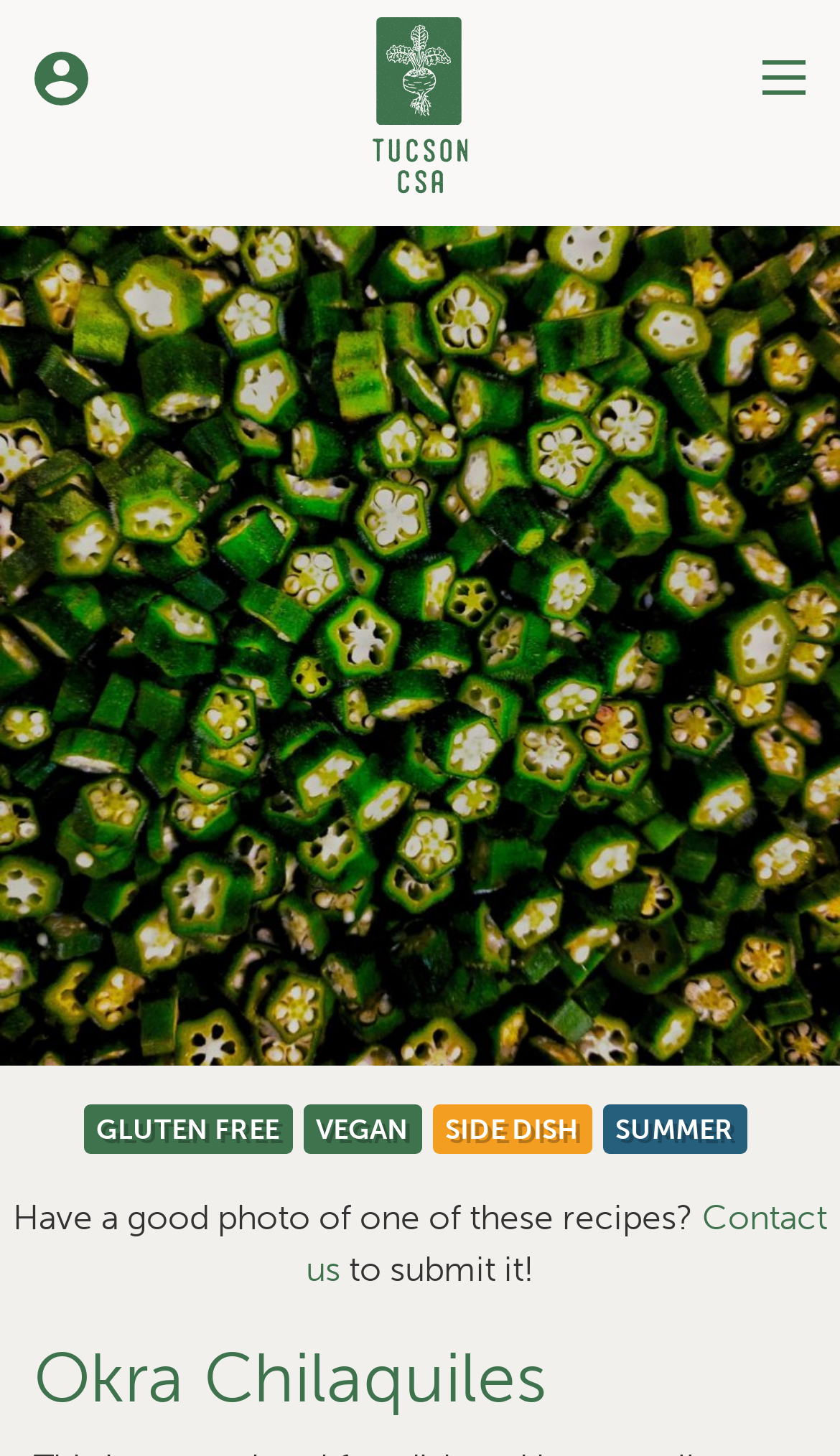Summarize the webpage with a detailed and informative caption.

The webpage is about Okra Chilaquiles, a recipe or dish related to Tucson CSA. At the top left, there is a link to "Member Login" accompanied by a small image. Next to it, on the top center, is a link to "Tucson CSA Home". On the top right, there is a button with a "menu" icon. 

Below the top section, there are four links arranged horizontally, labeled as "GLUTEN FREE", "VEGAN", "SIDE DISH", and "SUMMER", which seem to be categories or tags related to the recipe. 

In the lower section of the page, there is a paragraph of text that says "Have a good photo of one of these recipes?" followed by a link to "Contact us" and a continuation of the sentence "to submit it!". 

Finally, at the very bottom of the page, there is a prominent heading that reads "Okra Chilaquiles", which is likely the title of the recipe or dish being featured.